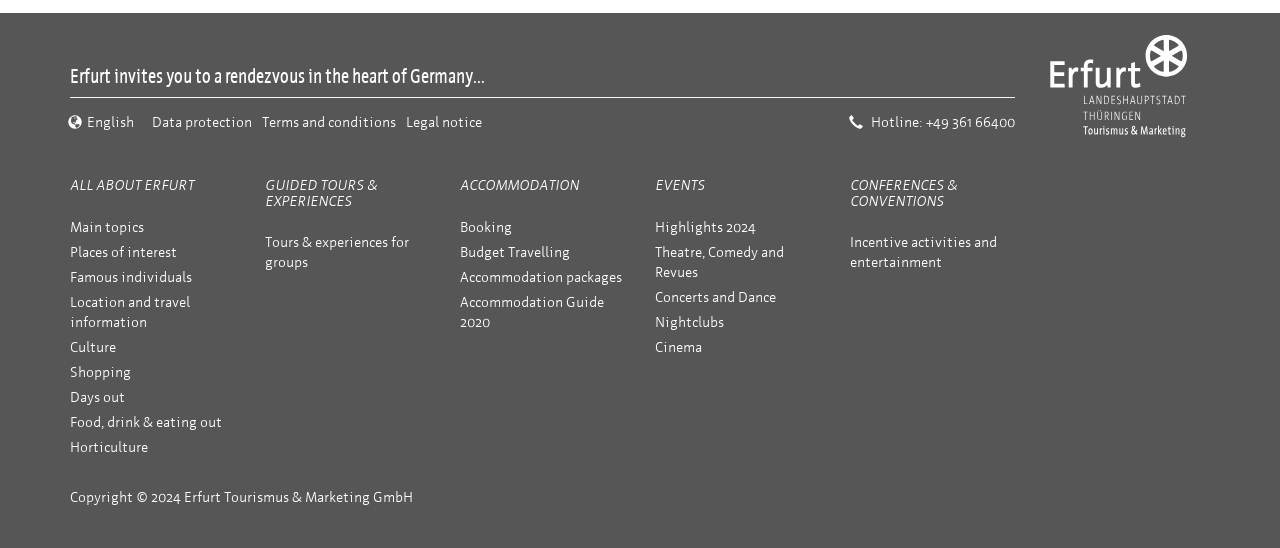Please answer the following question using a single word or phrase: 
What is the hotline number?

+49 361 66400